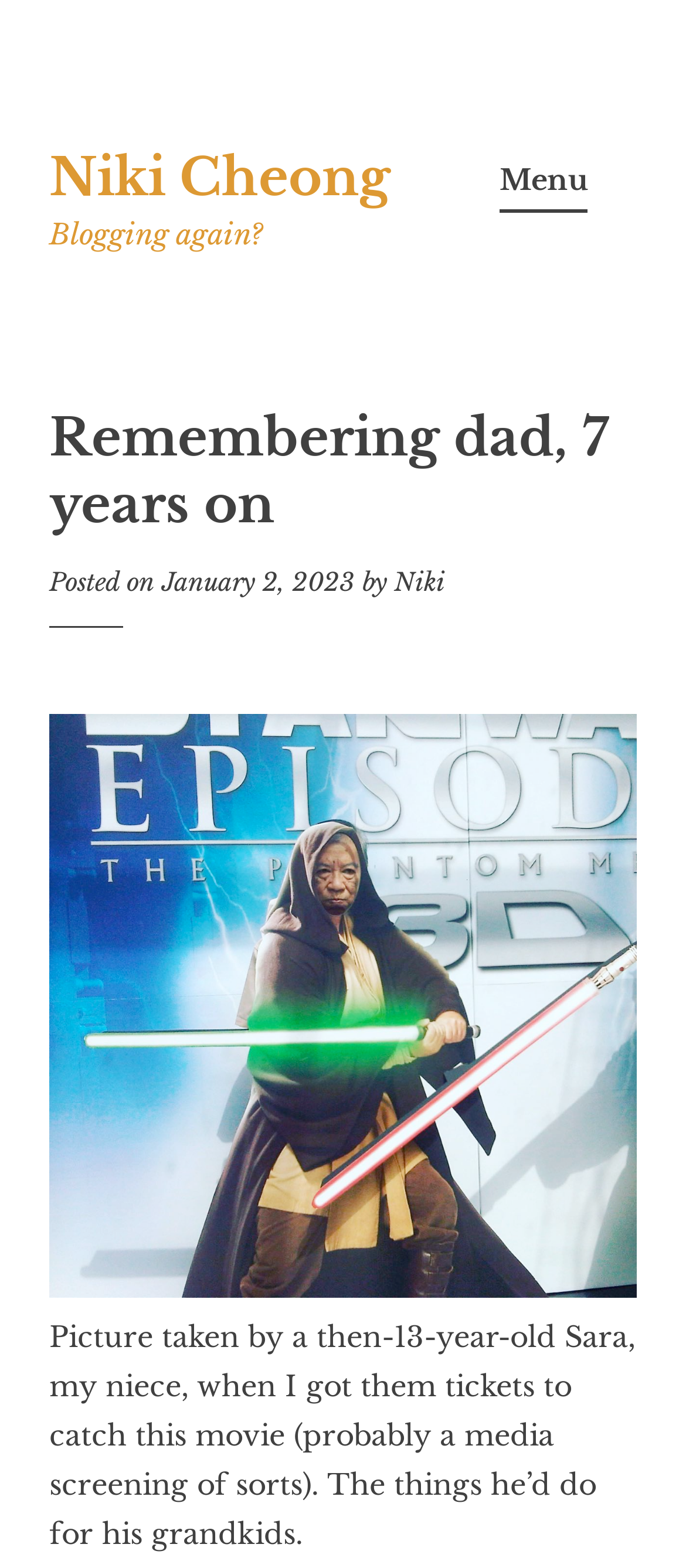From the webpage screenshot, predict the bounding box coordinates (top-left x, top-left y, bottom-right x, bottom-right y) for the UI element described here: aria-label="Go to slide 6"

None